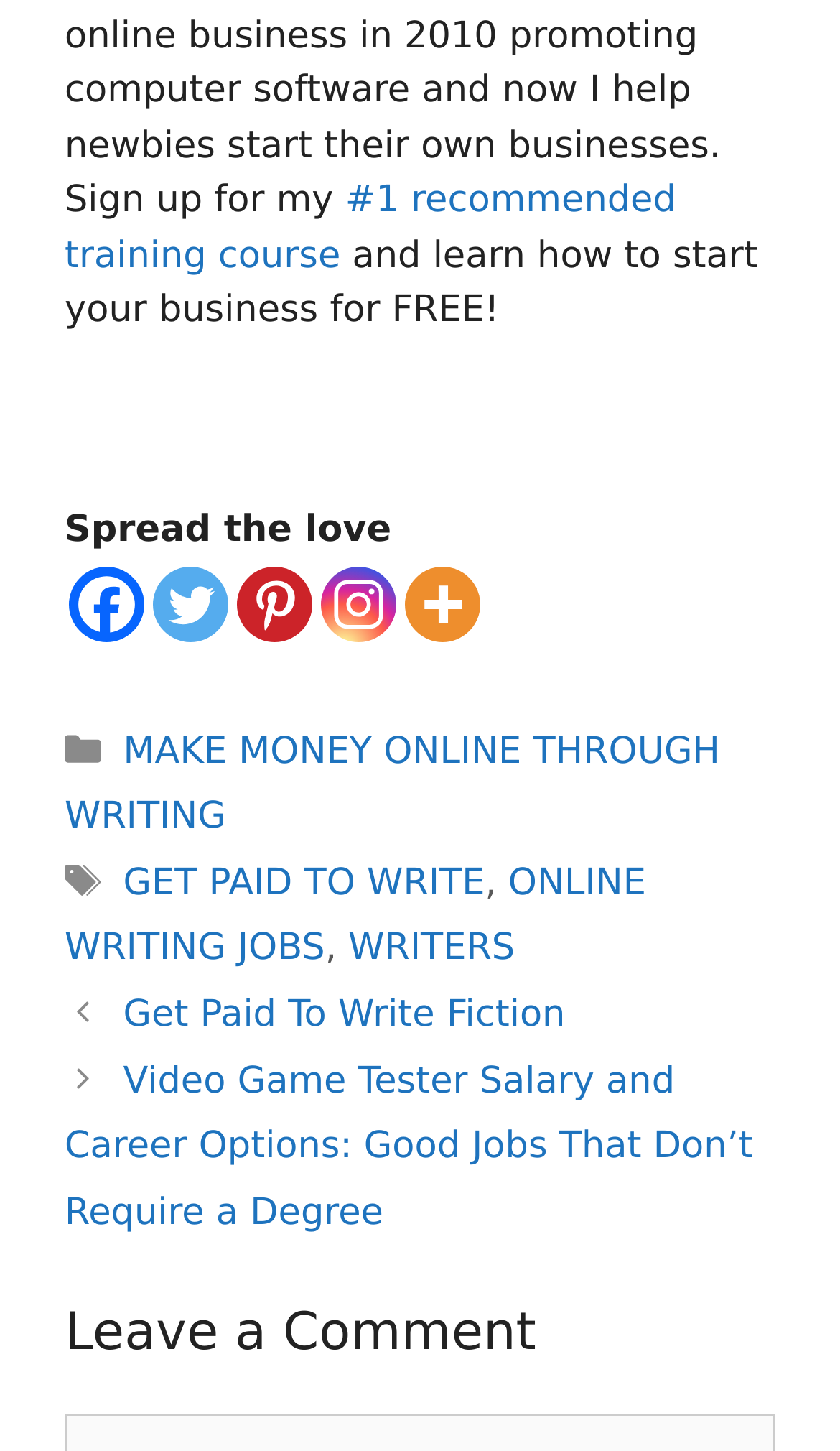What is the category of the post 'MAKE MONEY ONLINE THROUGH WRITING'?
Refer to the screenshot and deliver a thorough answer to the question presented.

The post 'MAKE MONEY ONLINE THROUGH WRITING' is categorized under 'Categories', which is mentioned in the footer section of the webpage.